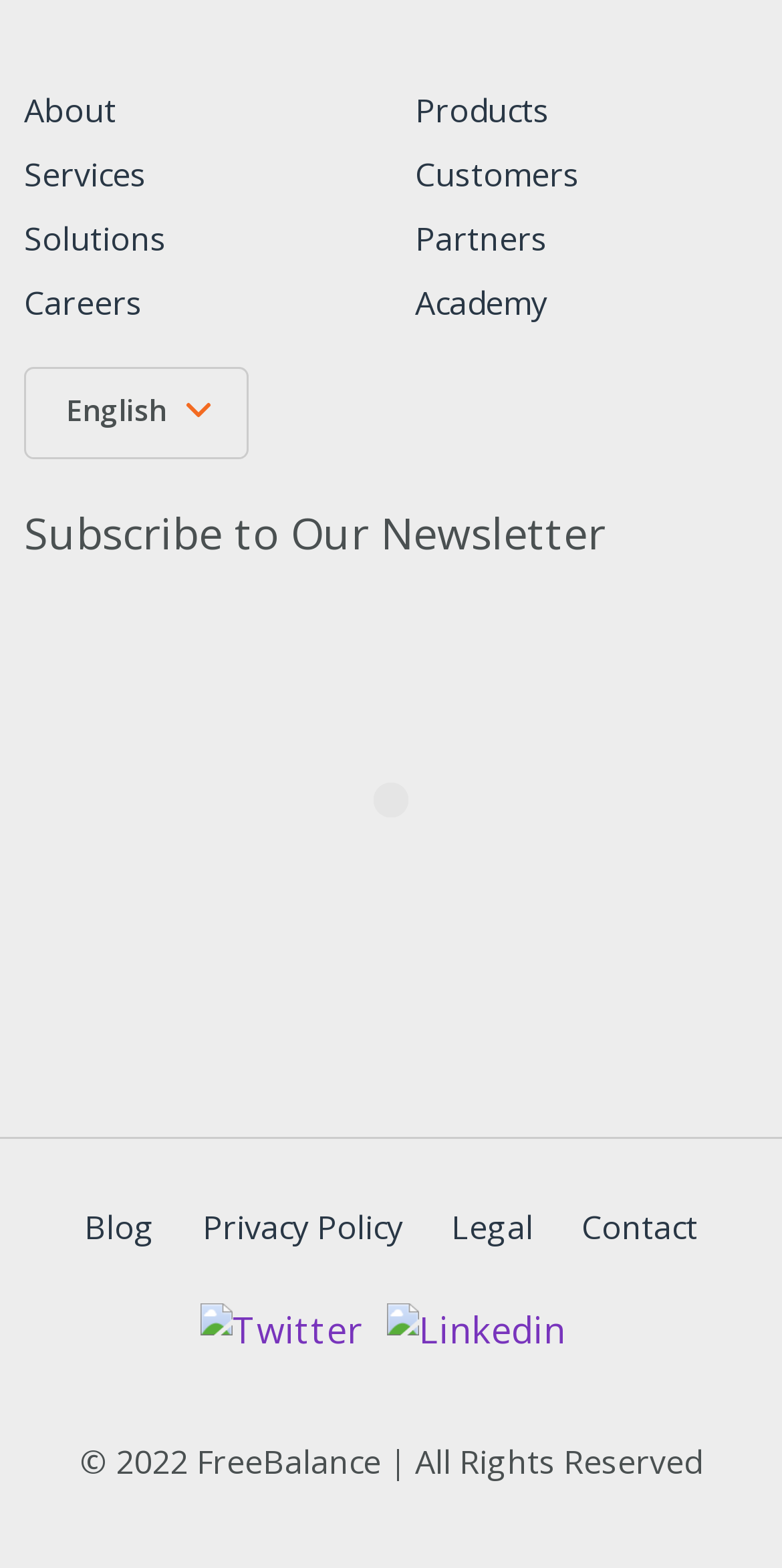Could you determine the bounding box coordinates of the clickable element to complete the instruction: "Select English"? Provide the coordinates as four float numbers between 0 and 1, i.e., [left, top, right, bottom].

[0.085, 0.246, 0.285, 0.282]